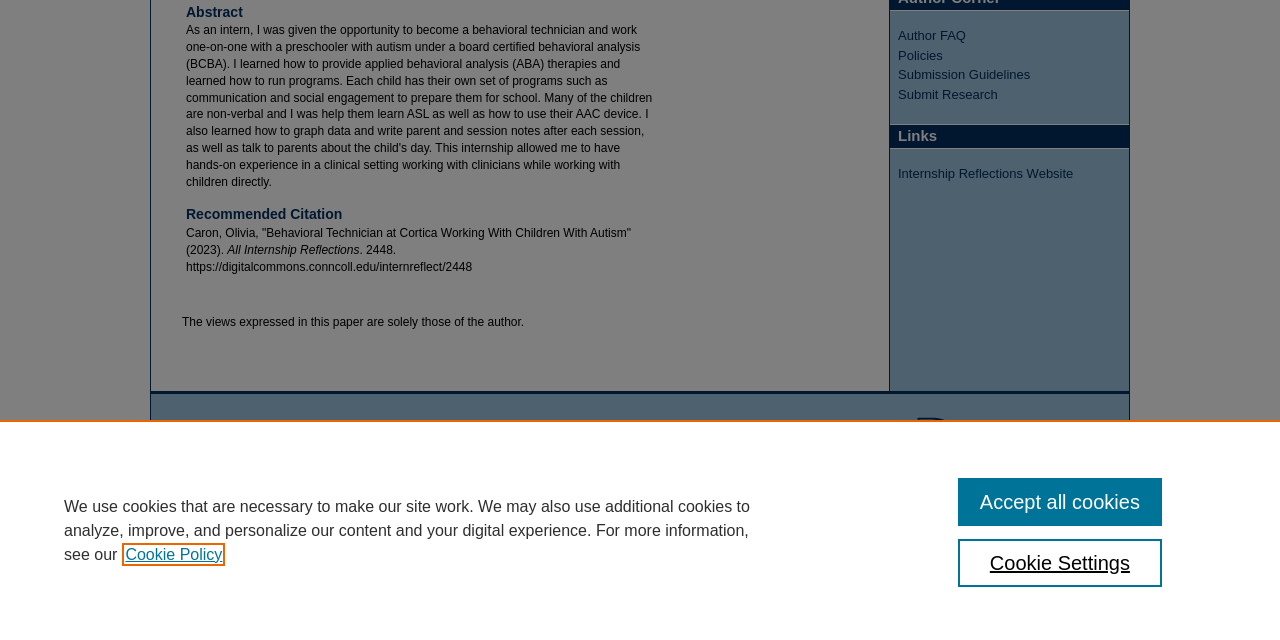Extract the bounding box coordinates for the UI element described by the text: "Elsevier - Digital Commons". The coordinates should be in the form of [left, top, right, bottom] with values between 0 and 1.

[0.695, 0.611, 0.883, 0.738]